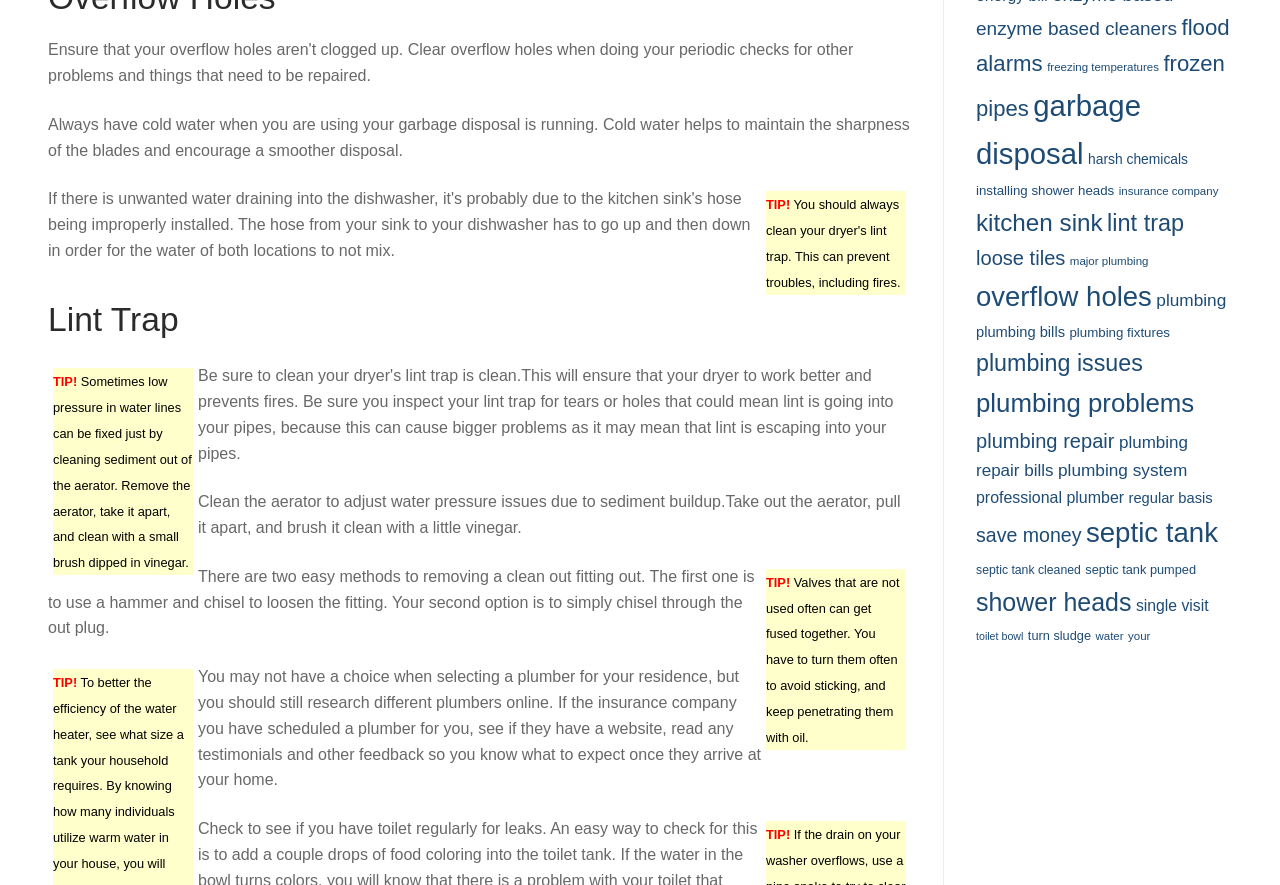What can happen to valves that are not used often?
Please answer the question with a detailed and comprehensive explanation.

According to the text, 'Valves that are not used often can get fused together. You have to turn them often to avoid sticking, and keep penetrating them with oil.' This implies that valves that are not used often can get fused together, and regular use and maintenance can prevent this.